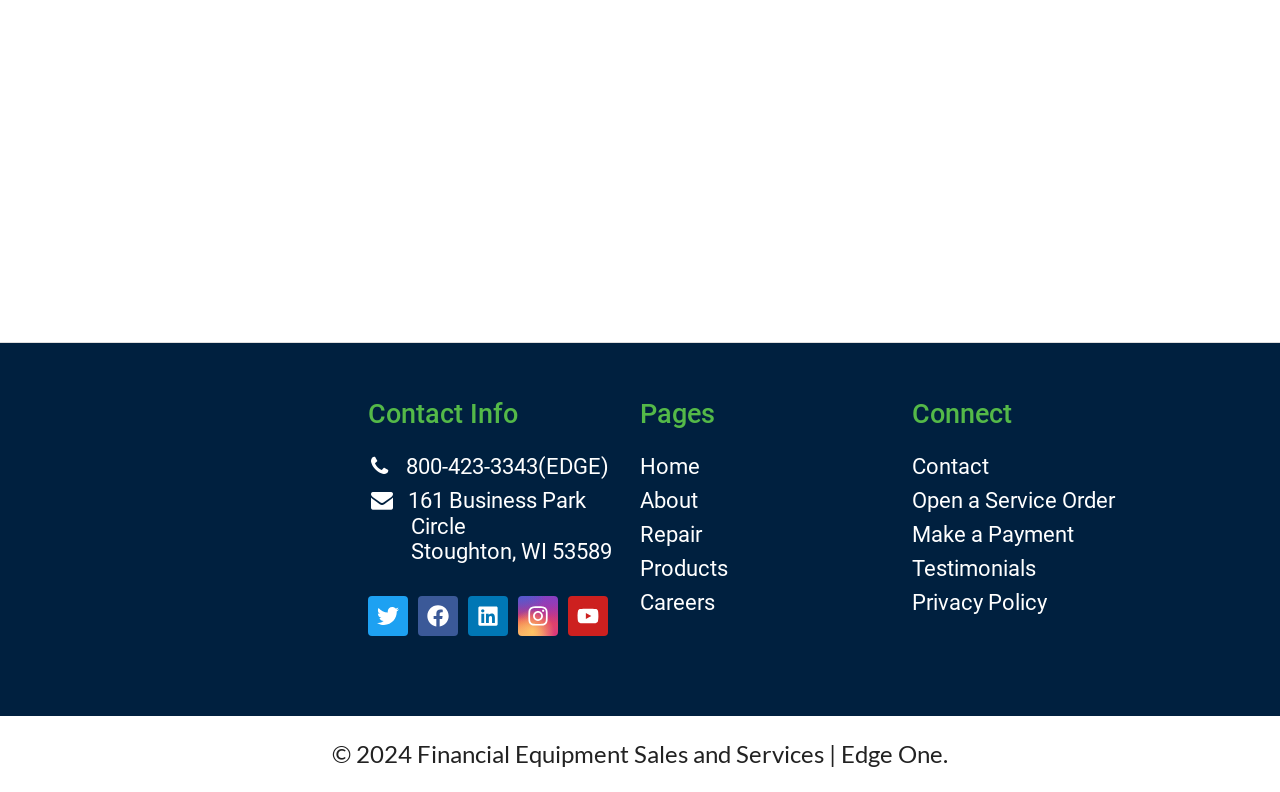Find the bounding box coordinates of the area to click in order to follow the instruction: "Open a Service Order".

[0.712, 0.616, 0.871, 0.648]